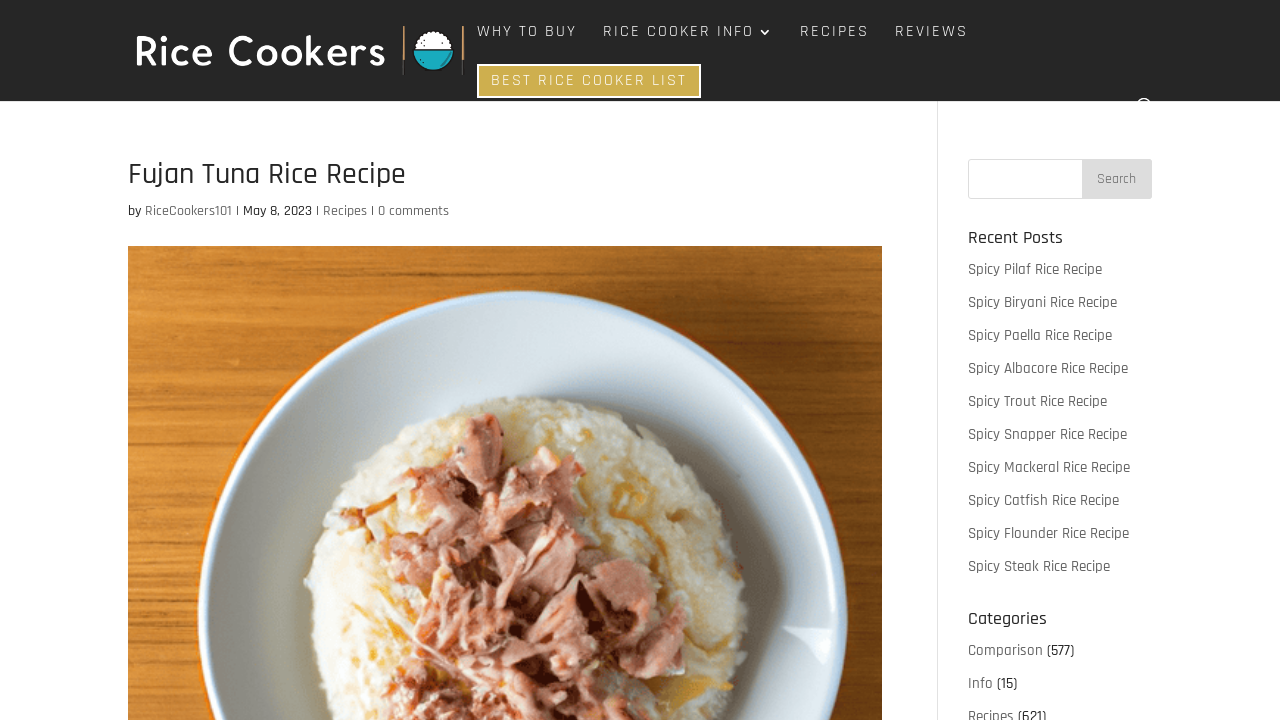Please extract the title of the webpage.

Fujan Tuna Rice Recipe